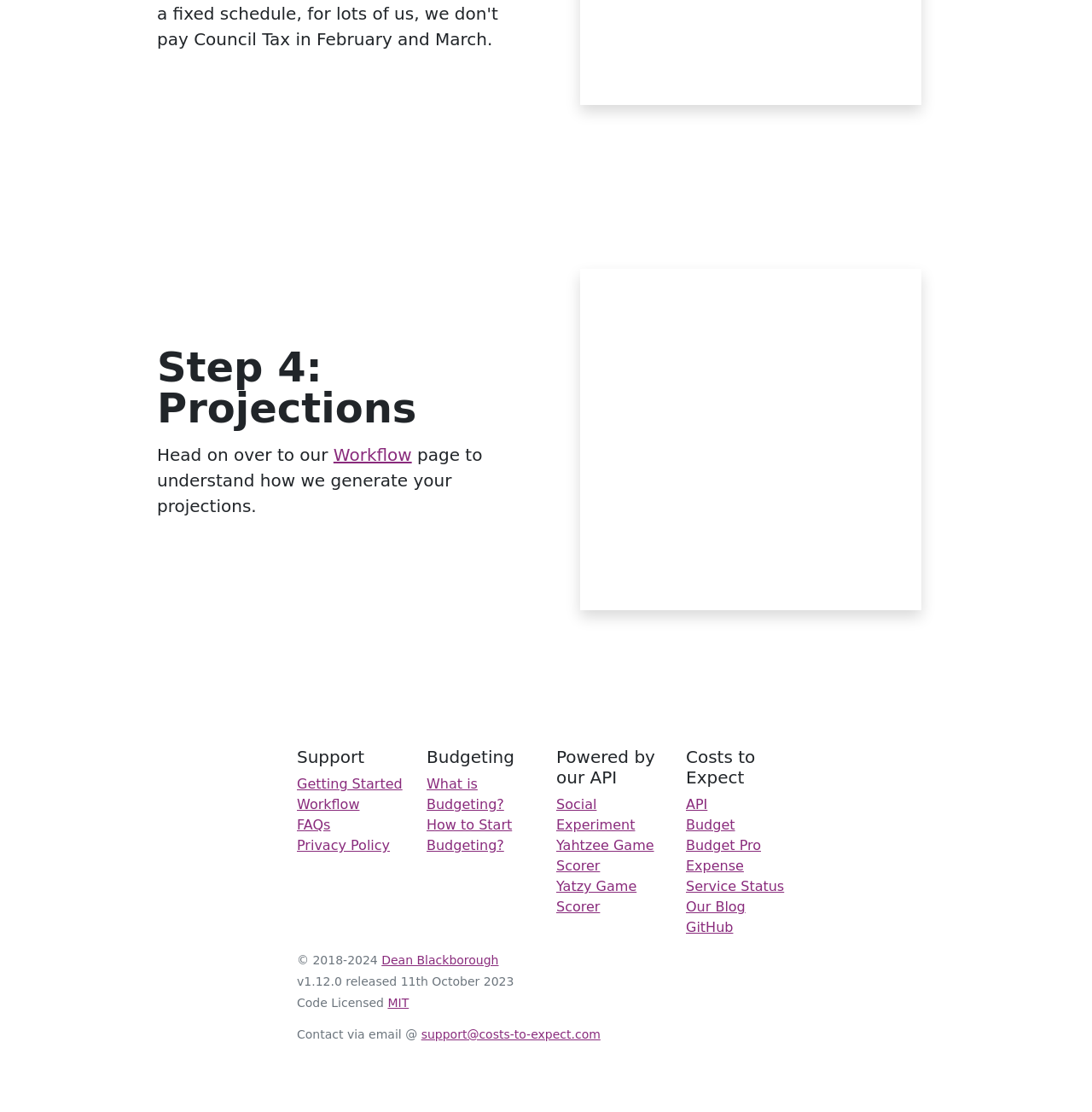Identify the bounding box coordinates necessary to click and complete the given instruction: "Learn about budgeting".

[0.391, 0.672, 0.491, 0.69]